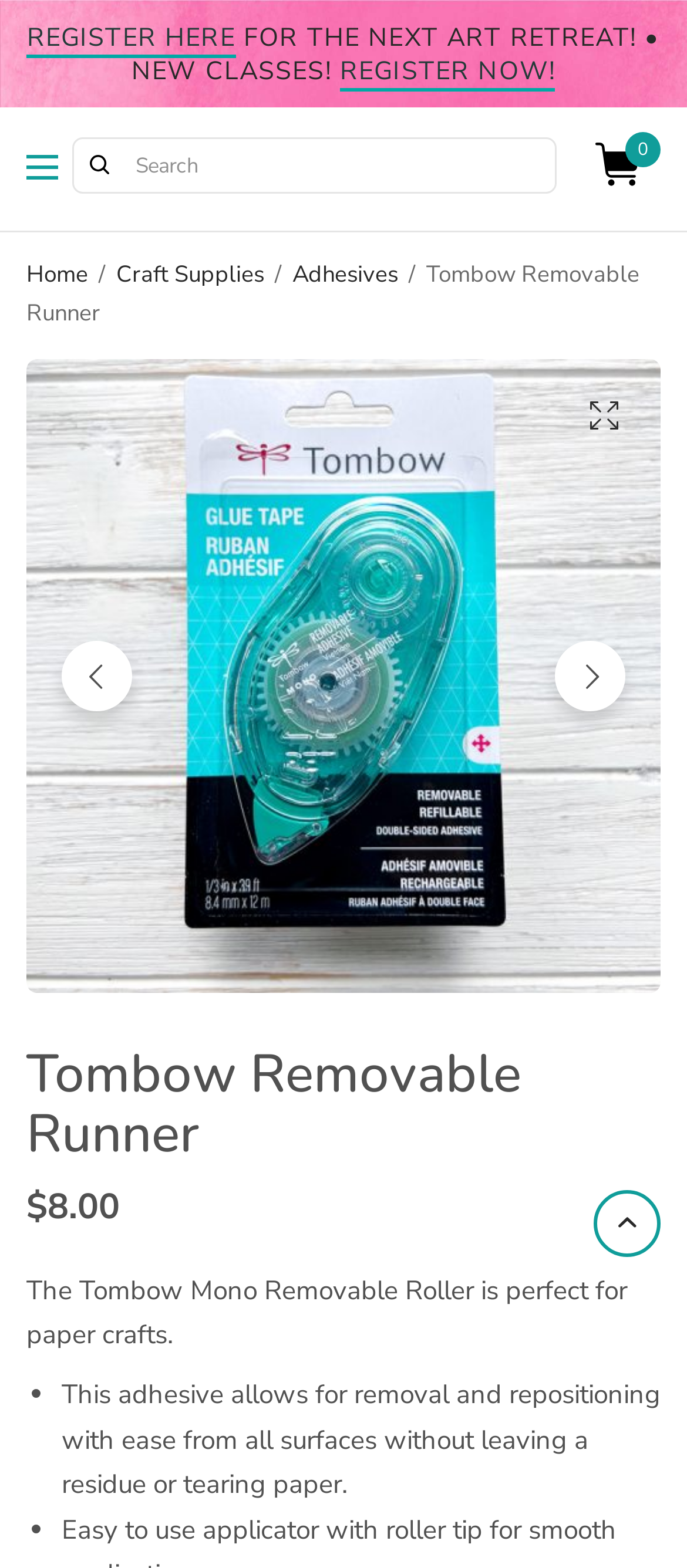Pinpoint the bounding box coordinates of the element you need to click to execute the following instruction: "view product details". The bounding box should be represented by four float numbers between 0 and 1, in the format [left, top, right, bottom].

[0.038, 0.667, 0.962, 0.743]